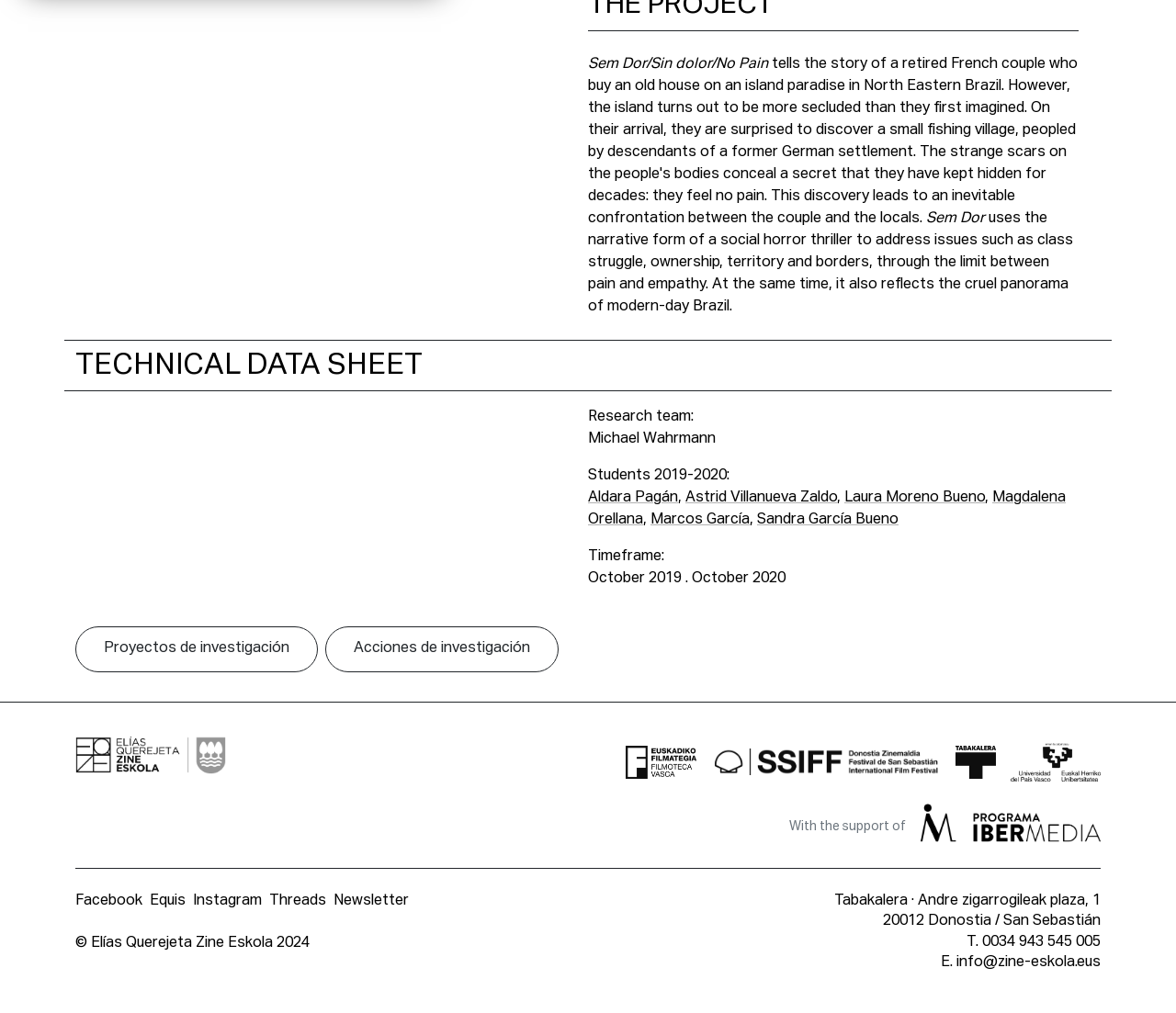What is the title of the project?
Answer with a single word or short phrase according to what you see in the image.

Sem Dor/Sin dolor/No Pain